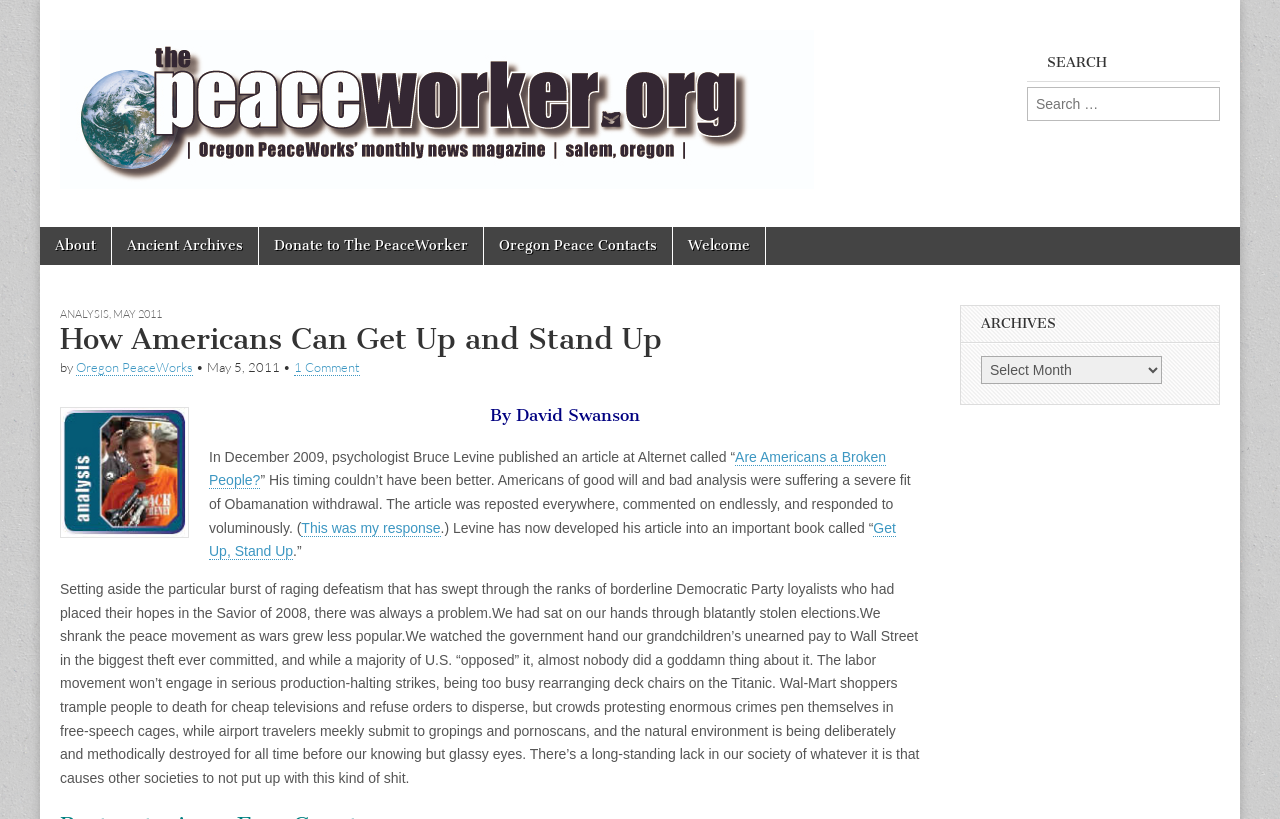What is the name of the book mentioned in the article?
Examine the image and provide an in-depth answer to the question.

I found the name of the book by looking at the link element with the text 'Get Up, Stand Up' which is a child element of the StaticText element that mentions the book.